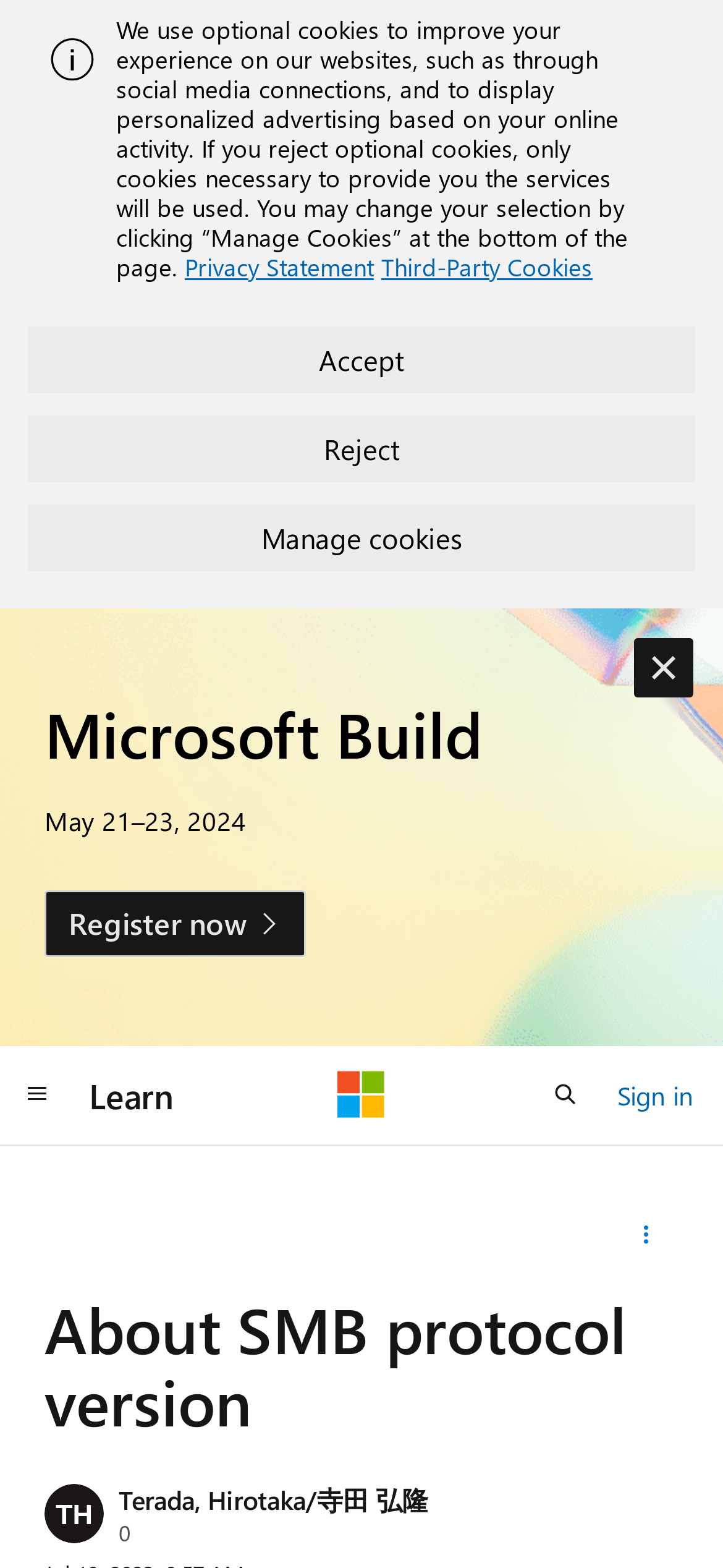Provide an in-depth description of the elements and layout of the webpage.

This webpage is about SMB protocol version, specifically discussing its features and settings on Windows 11. At the top, there is an alert section with an image and a message about optional cookies, which can be managed by clicking on the "Manage Cookies" button at the bottom of the page. Below this section, there is a heading "Microsoft Build" with a date "May 21–23, 2024" and a "Register now" link.

On the left side, there are navigation buttons, including "Global navigation", "Learn", and "Microsoft". On the right side, there are buttons for "Open search" and "Sign in". Below these buttons, there is a details section with a disclosure triangle for sharing the question.

The main content of the webpage starts with a heading "About SMB protocol version" followed by a question and answer section. The question is asked by "Terada, Hirotaka/寺田 弘隆" and has a reputation points indicator.